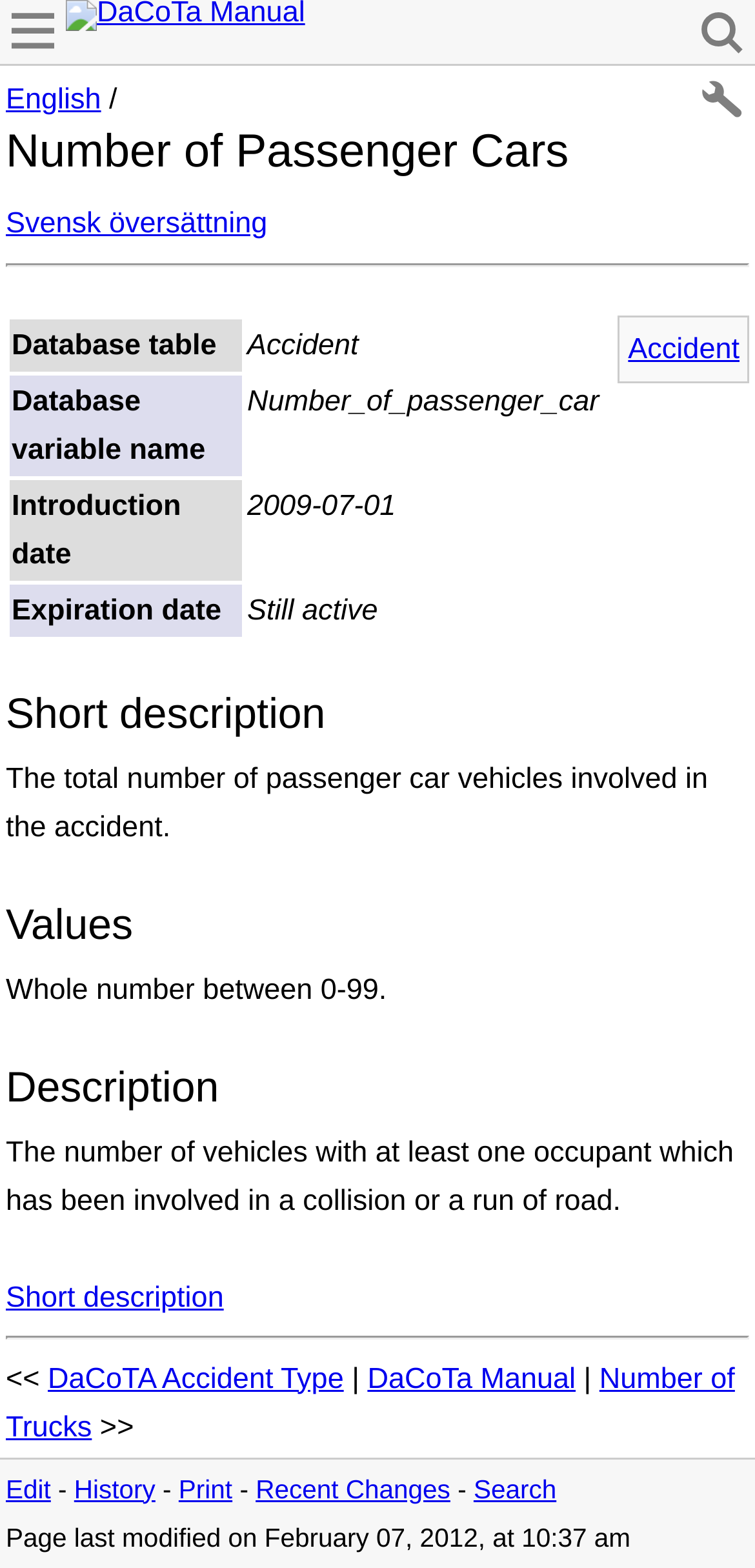Please examine the image and answer the question with a detailed explanation:
What is the number of passenger cars involved in the accident?

This answer can be found in the 'Values' section of the webpage, which describes the possible values for the 'Number of Passenger Cars' variable.